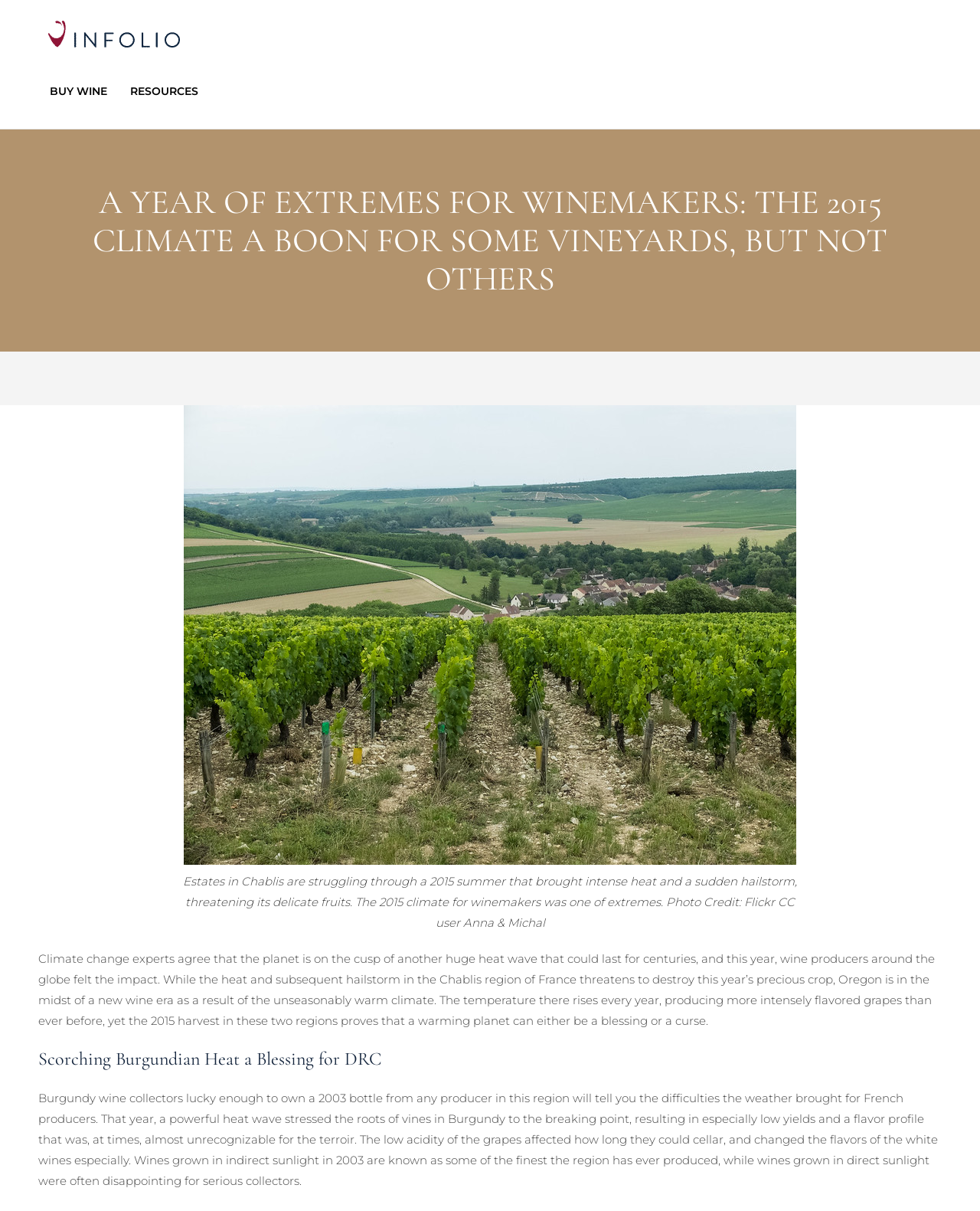Respond with a single word or short phrase to the following question: 
What is the result of the unseasonably warm climate in Oregon?

Intensely flavored grapes